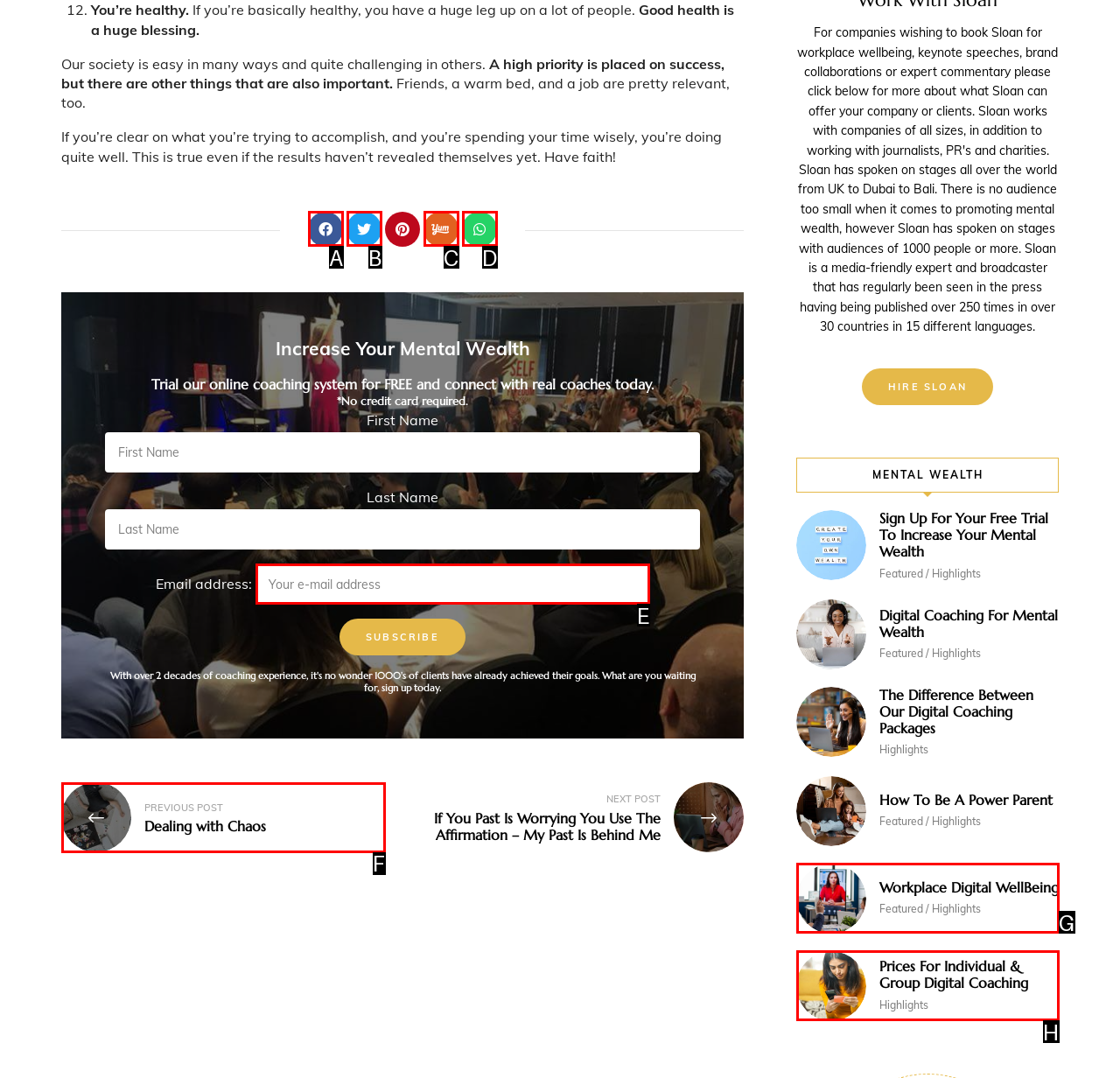Identify the HTML element that corresponds to the following description: Previous postDealing with Chaos. Provide the letter of the correct option from the presented choices.

F